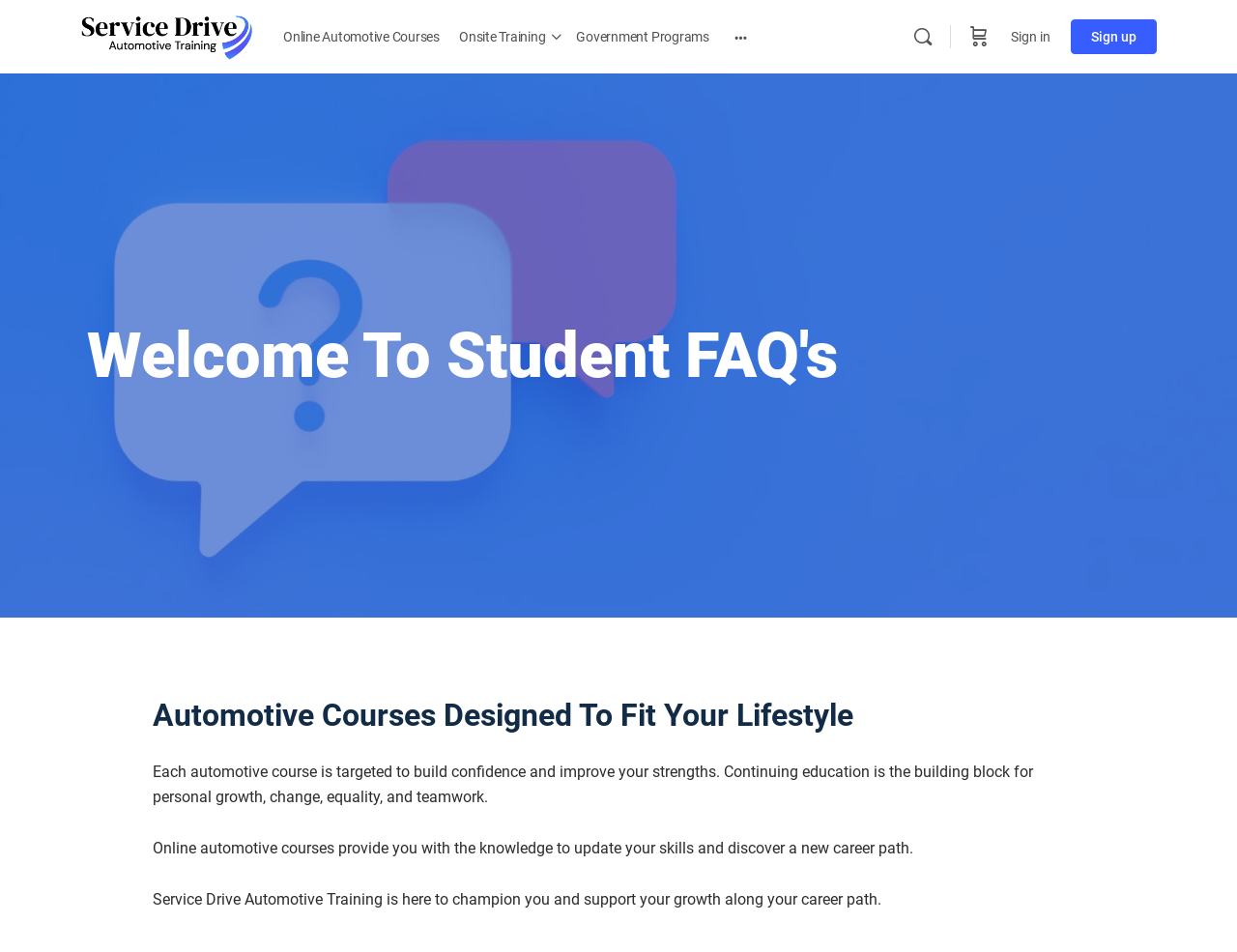Is there a way to sign in or sign up on the website?
Examine the image and give a concise answer in one word or a short phrase.

Yes